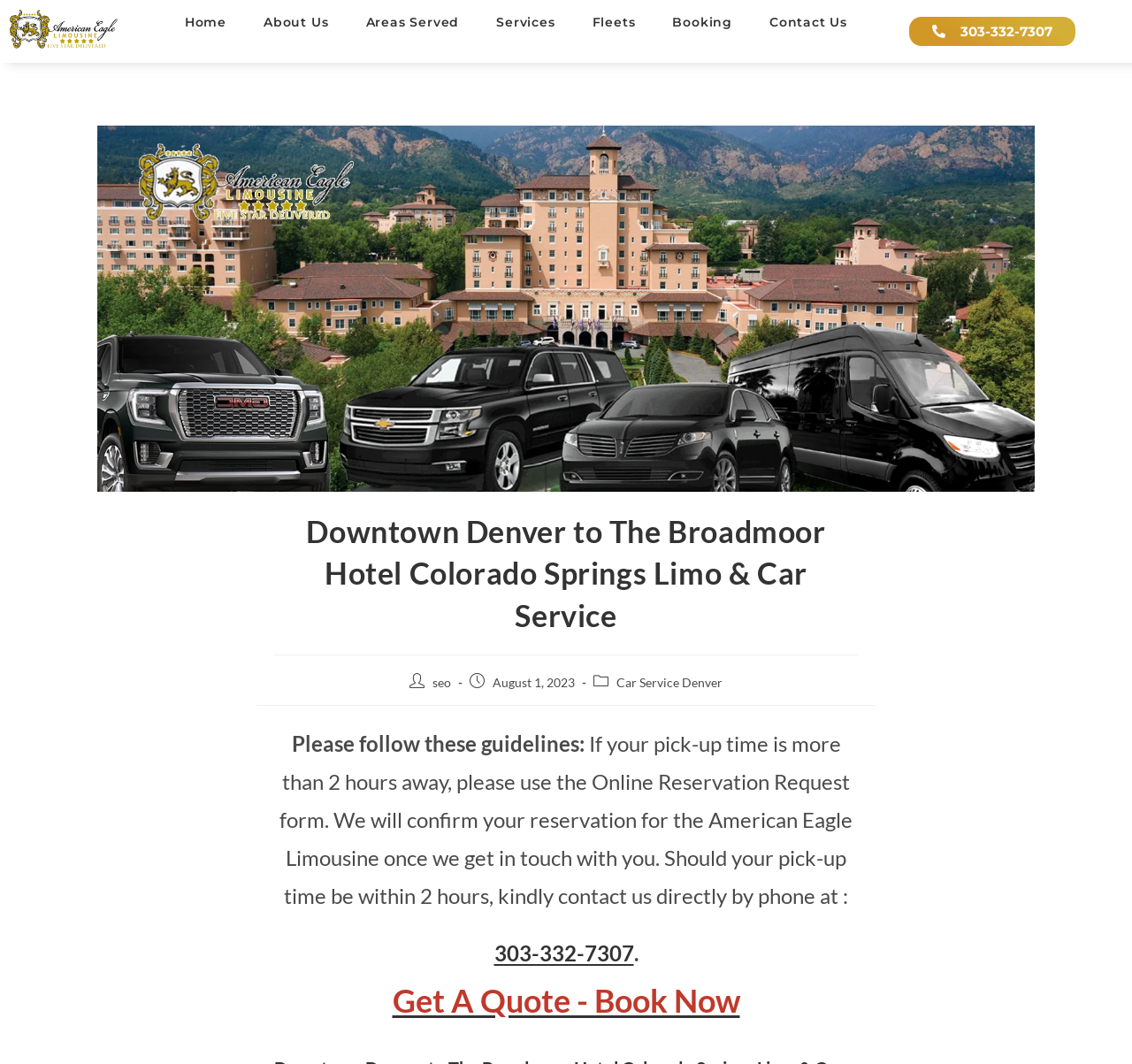Determine the bounding box coordinates of the clickable element to achieve the following action: 'Call the phone number'. Provide the coordinates as four float values between 0 and 1, formatted as [left, top, right, bottom].

[0.803, 0.016, 0.95, 0.043]